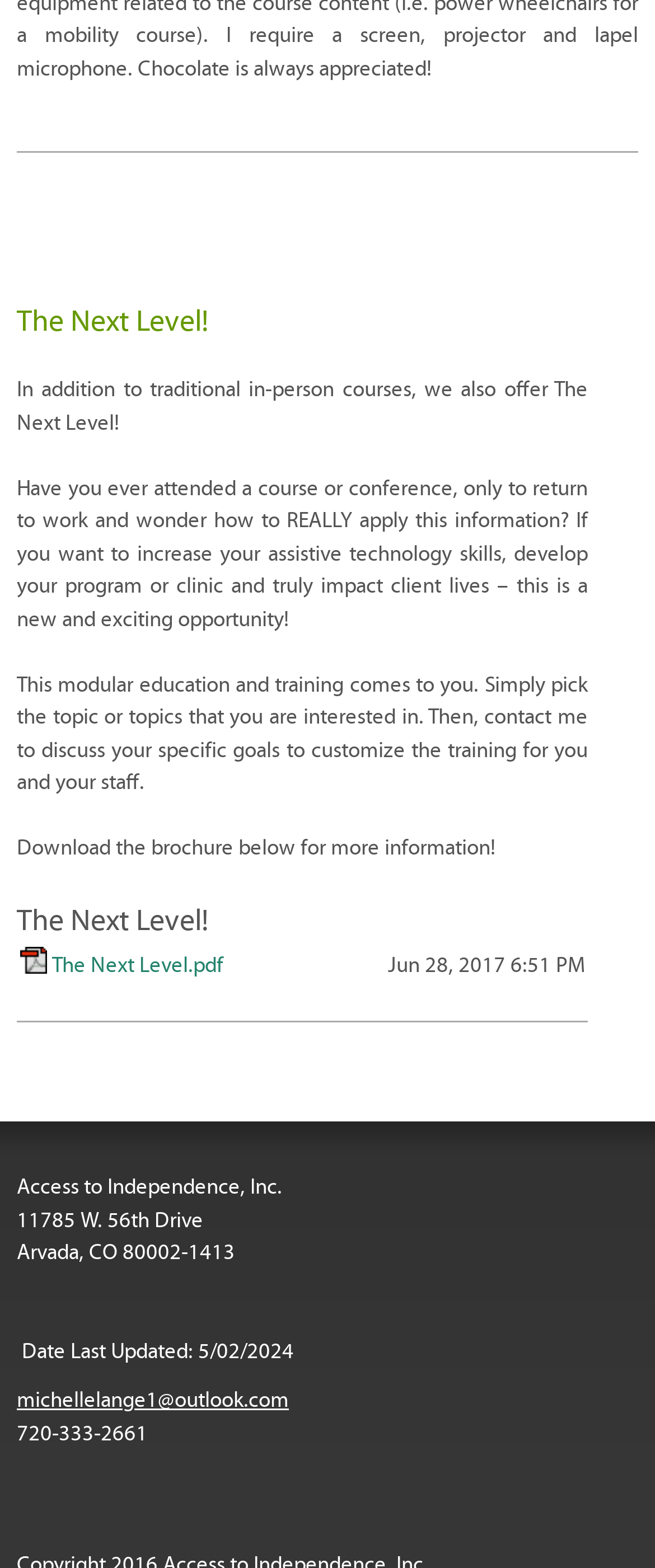Based on the element description The Next Level.pdf, identify the bounding box coordinates for the UI element. The coordinates should be in the format (top-left x, top-left y, bottom-right x, bottom-right y) and within the 0 to 1 range.

[0.079, 0.607, 0.341, 0.624]